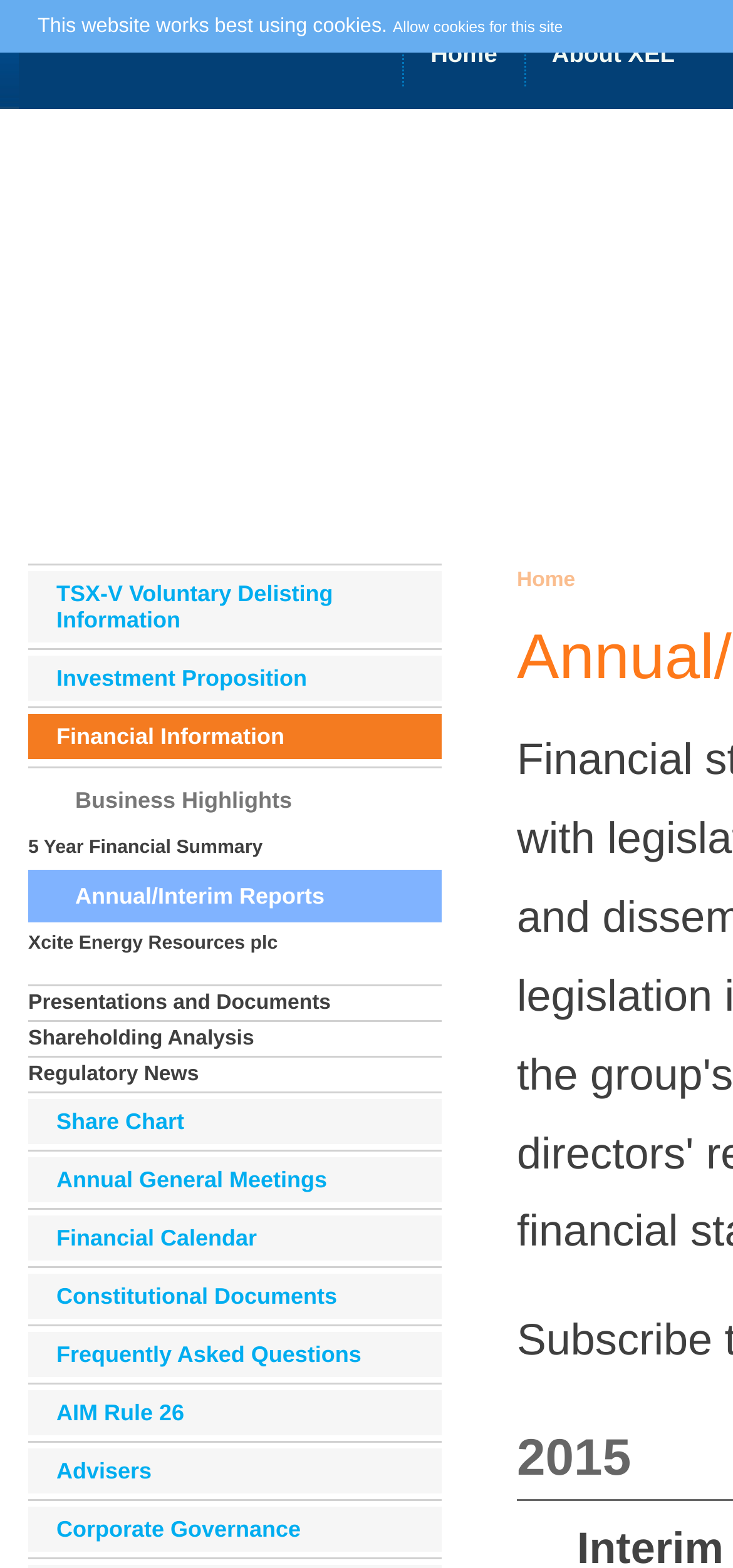Explain the features and main sections of the webpage comprehensively.

This webpage is about Xcite Energy plc, detailing its financial information. At the top, there is a notification bar with a message "This website works best using cookies" and a button "Allow cookies for this site" on the right side of the notification. Below the notification bar, there is a top navigation menu with links to "Home", "Xcite Energy Limited" (accompanied by a small logo image), and other pages.

On the left side of the page, there is a vertical menu with links to various financial information pages, including "TSX-V Voluntary Delisting Information", "Investment Proposition", "Financial Information", "Business Highlights", "Annual/Interim Reports", and others. The menu items are stacked vertically, with the "Annual/Interim Reports" link being the most prominent, indicating that it is the current page.

To the right of the vertical menu, there are several sections of text and links. The first section has a heading "5 Year Financial Summary" and is followed by a link to "Annual/Interim Reports". Below this section, there are several static text elements, including "Xcite Energy Resources plc", "Presentations and Documents", "Shareholding Analysis", and "Regulatory News". These text elements are stacked vertically, with some links to other pages, such as "Share Chart" and "Annual General Meetings", interspersed between them.

At the bottom of the page, there is a secondary navigation menu with links to "Home" and "Investors", as well as a static text element displaying the year "2015".